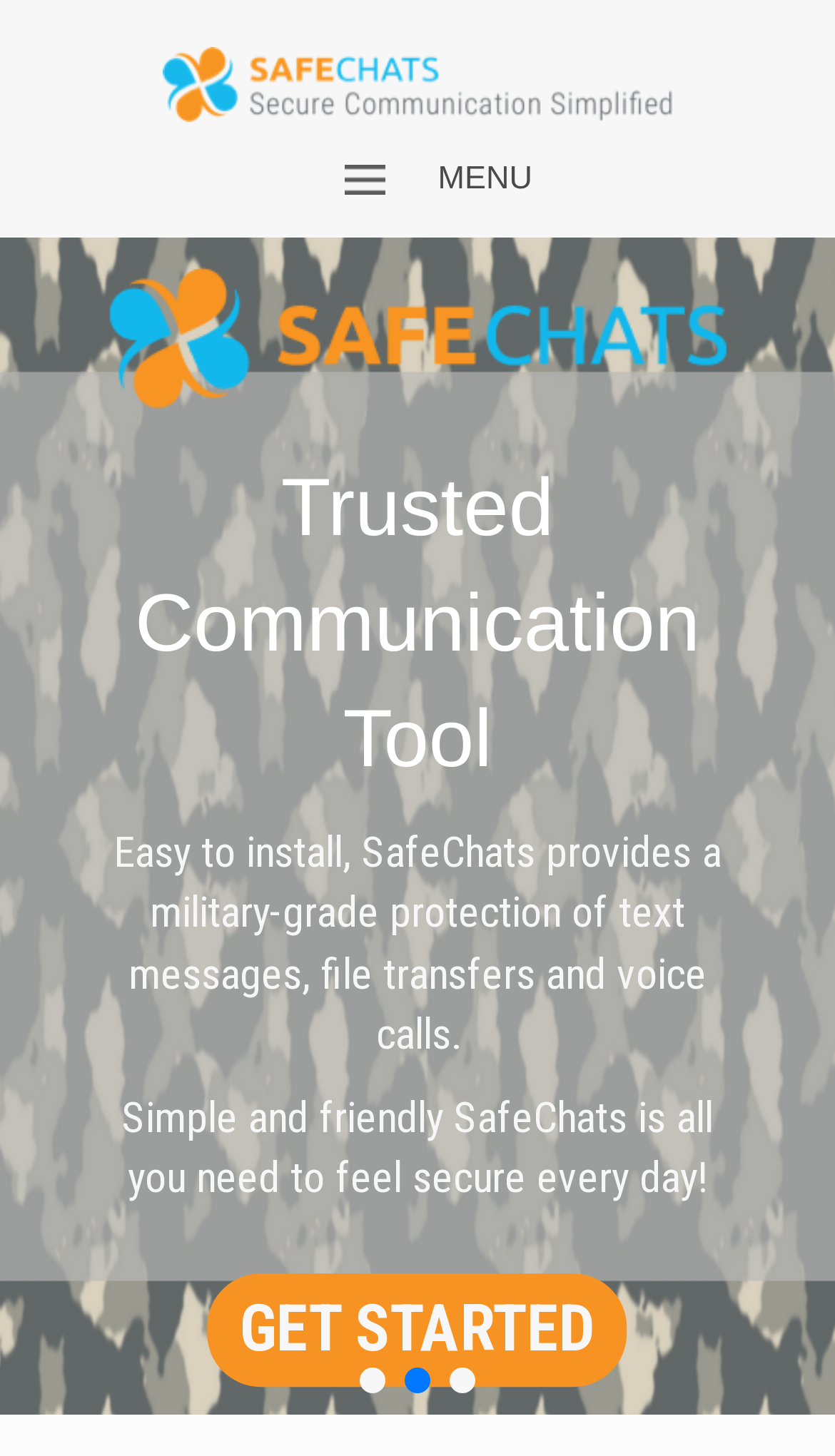What is the name of the company?
Can you provide a detailed and comprehensive answer to the question?

The name of the company can be found in the top-left corner of the webpage, where the logo 'SafeChats' is displayed, which is also a link.